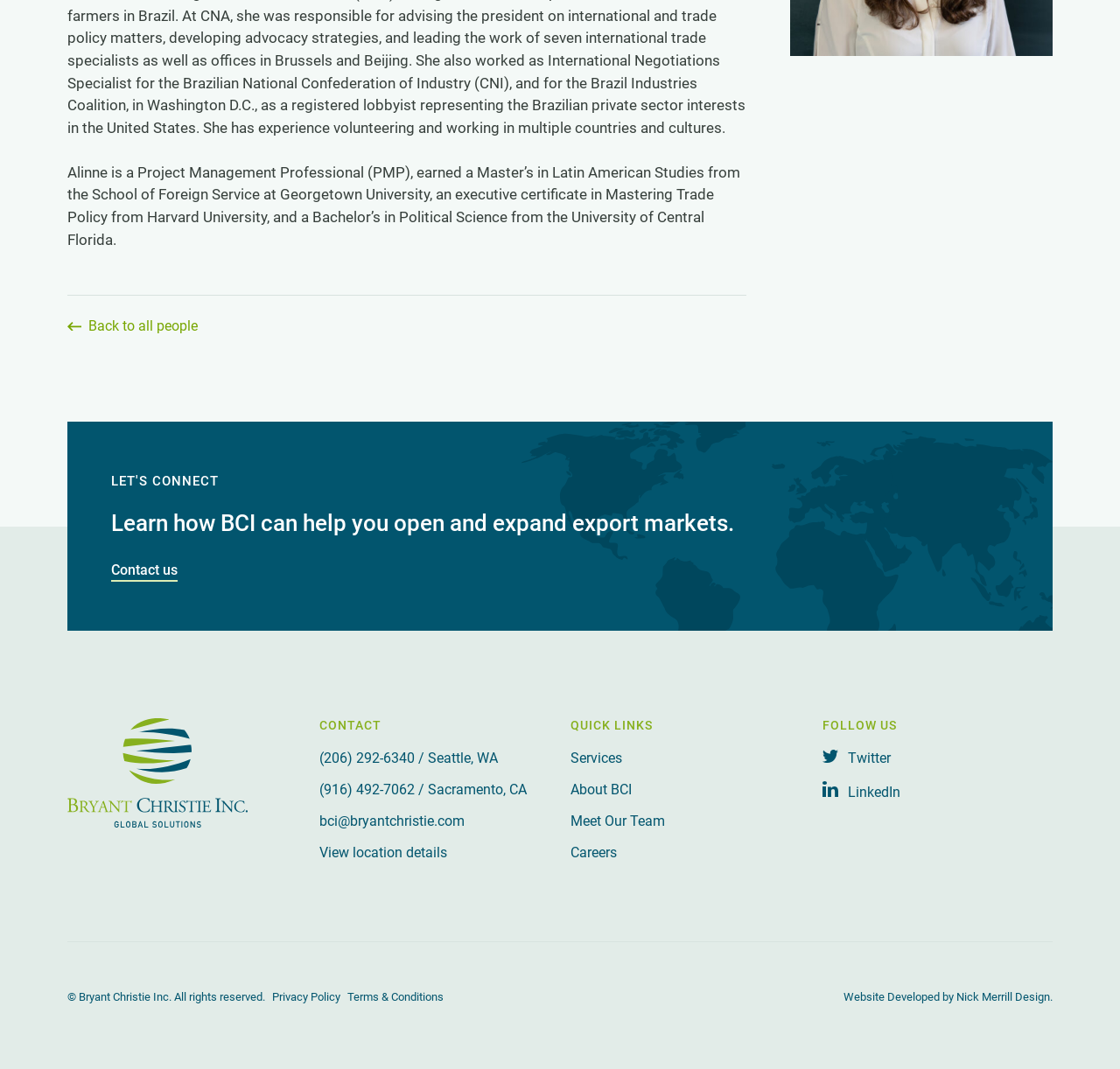Locate the bounding box for the described UI element: "Privacy Policy". Ensure the coordinates are four float numbers between 0 and 1, formatted as [left, top, right, bottom].

[0.243, 0.926, 0.304, 0.939]